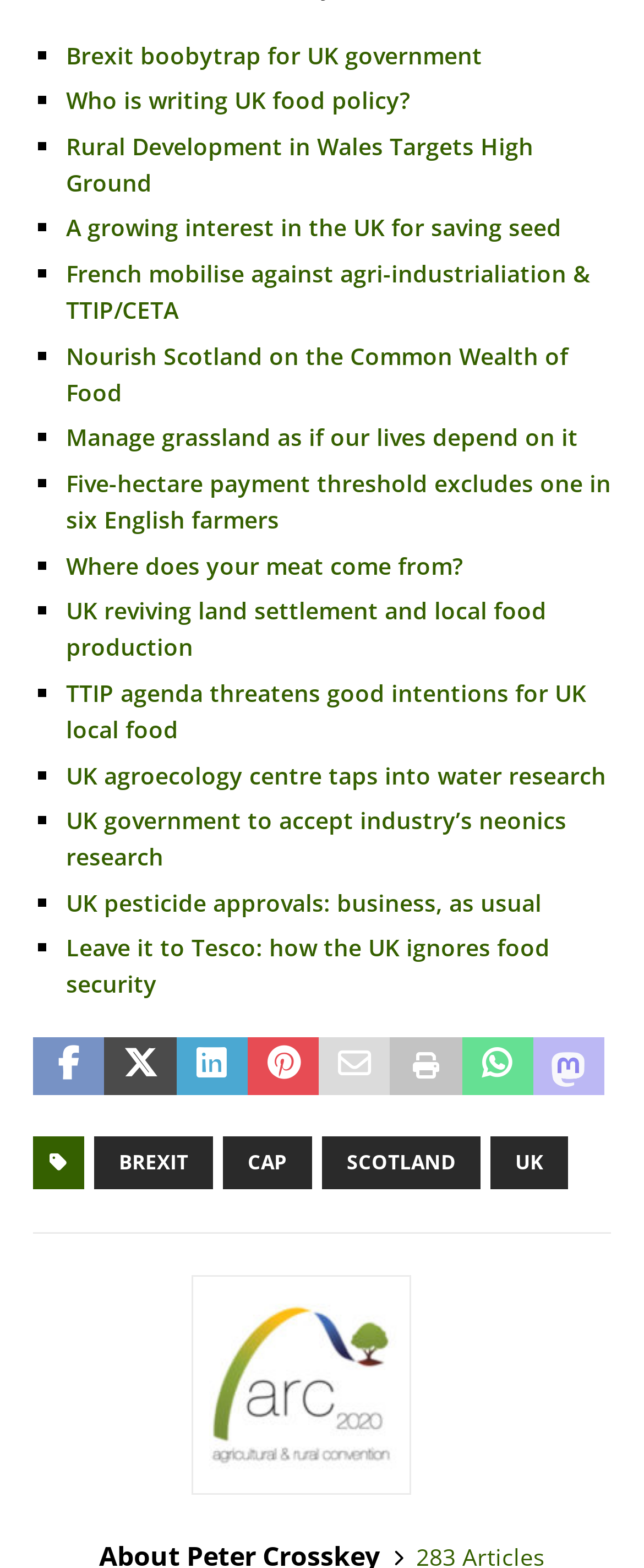Please locate the bounding box coordinates of the element that should be clicked to achieve the given instruction: "Click on the link 'UK'".

[0.762, 0.725, 0.882, 0.759]